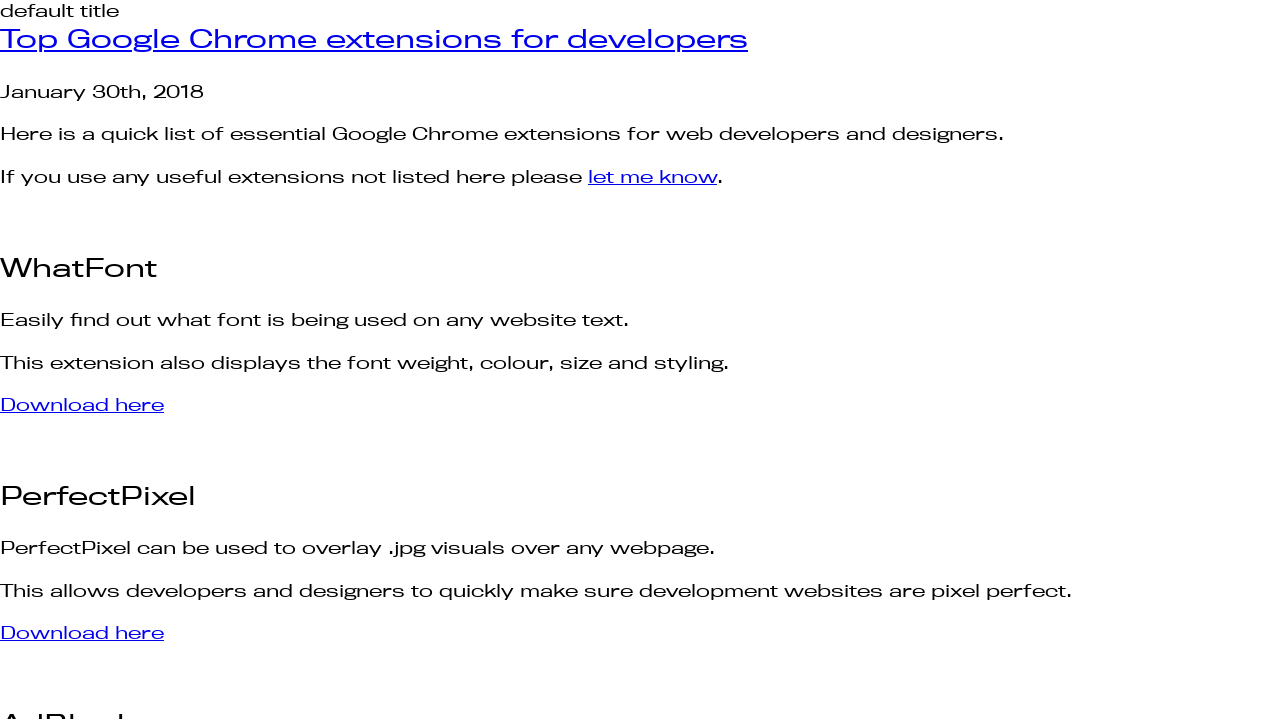Give the bounding box coordinates for this UI element: "Support Beams". The coordinates should be four float numbers between 0 and 1, arranged as [left, top, right, bottom].

None